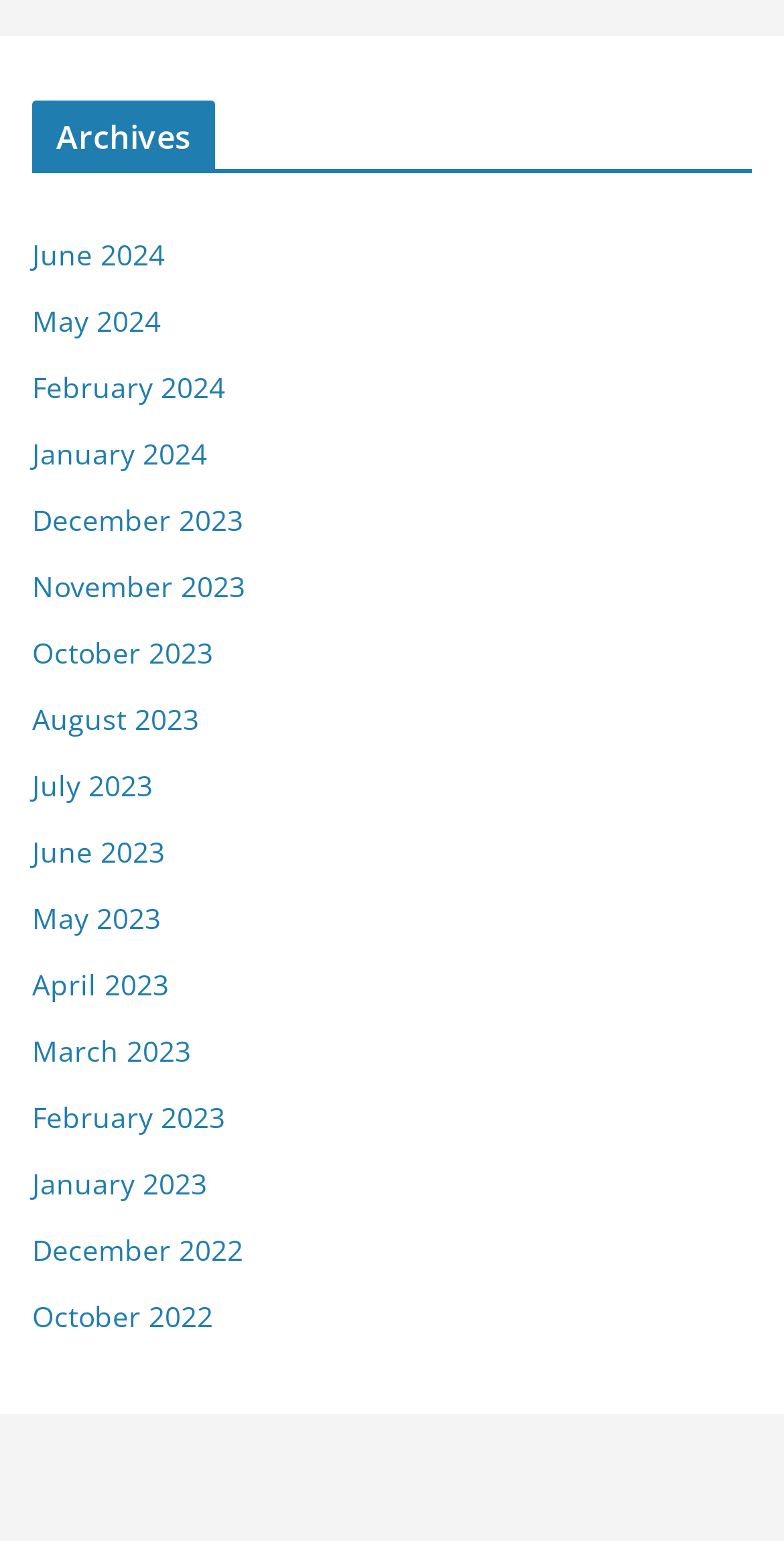Can you show the bounding box coordinates of the region to click on to complete the task described in the instruction: "view archives for June 2024"?

[0.041, 0.153, 0.21, 0.178]